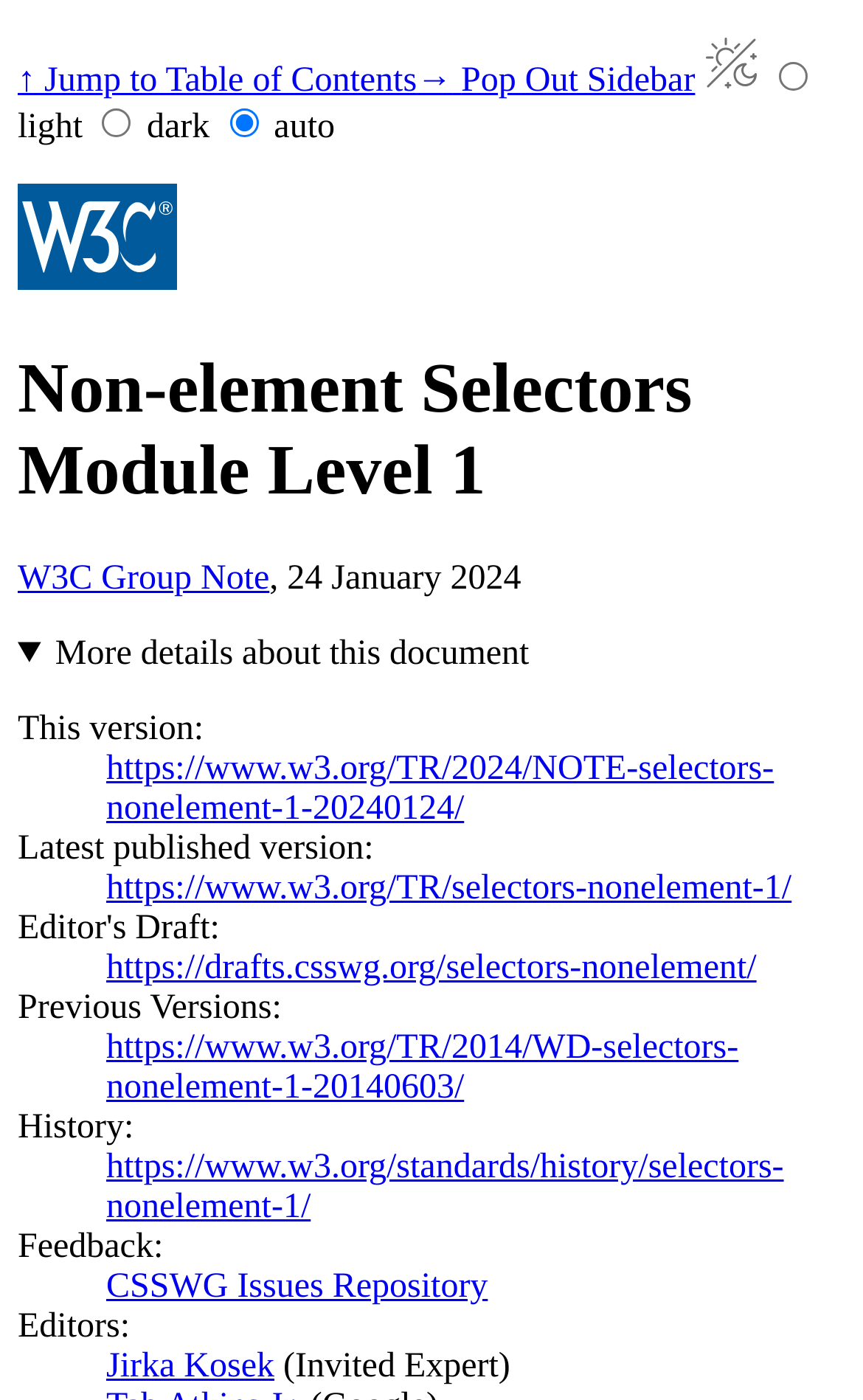Specify the bounding box coordinates of the element's area that should be clicked to execute the given instruction: "Select dark color scheme". The coordinates should be four float numbers between 0 and 1, i.e., [left, top, right, bottom].

[0.119, 0.077, 0.152, 0.098]